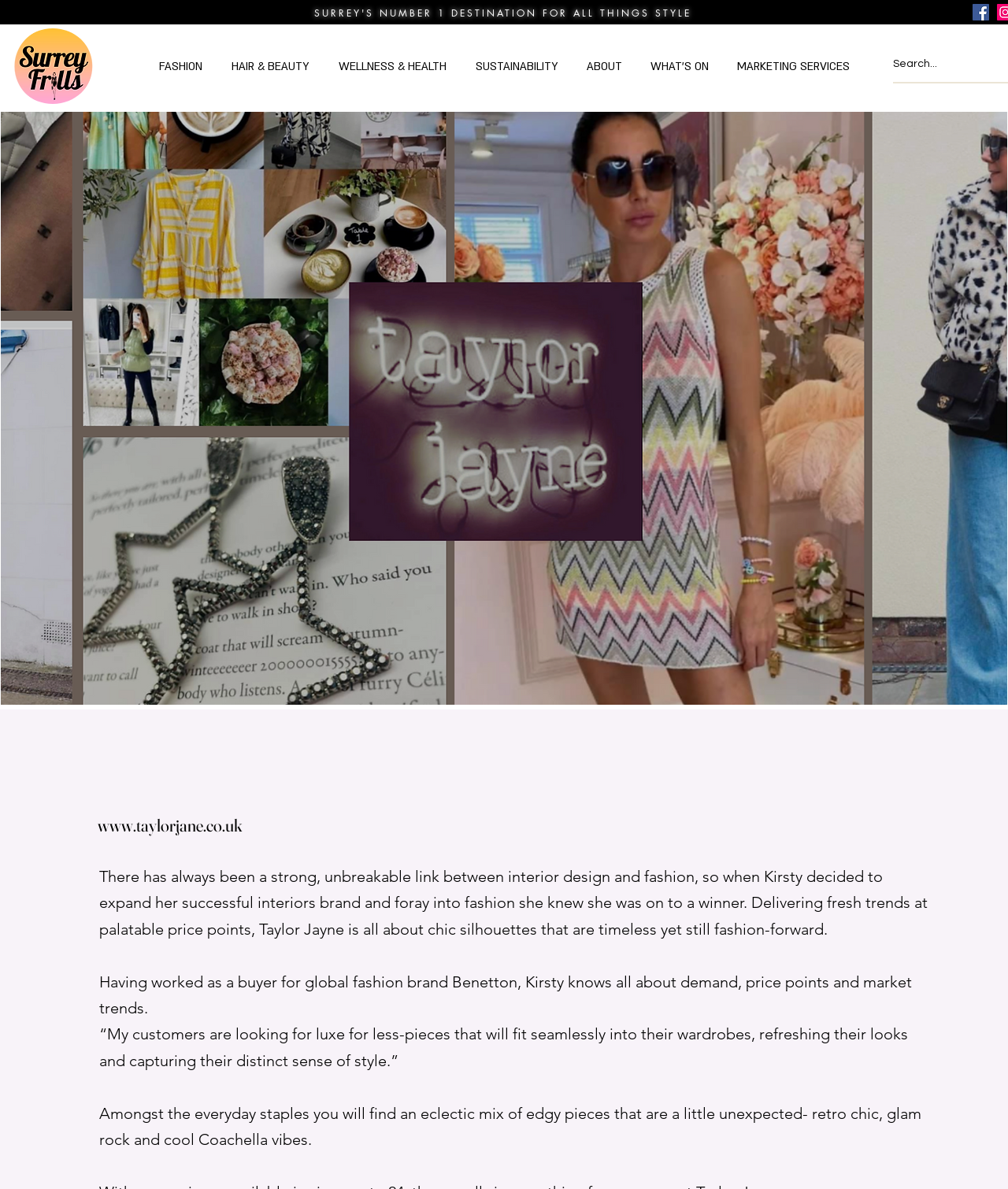Predict the bounding box of the UI element that fits this description: "ABOUT".

[0.568, 0.045, 0.631, 0.067]